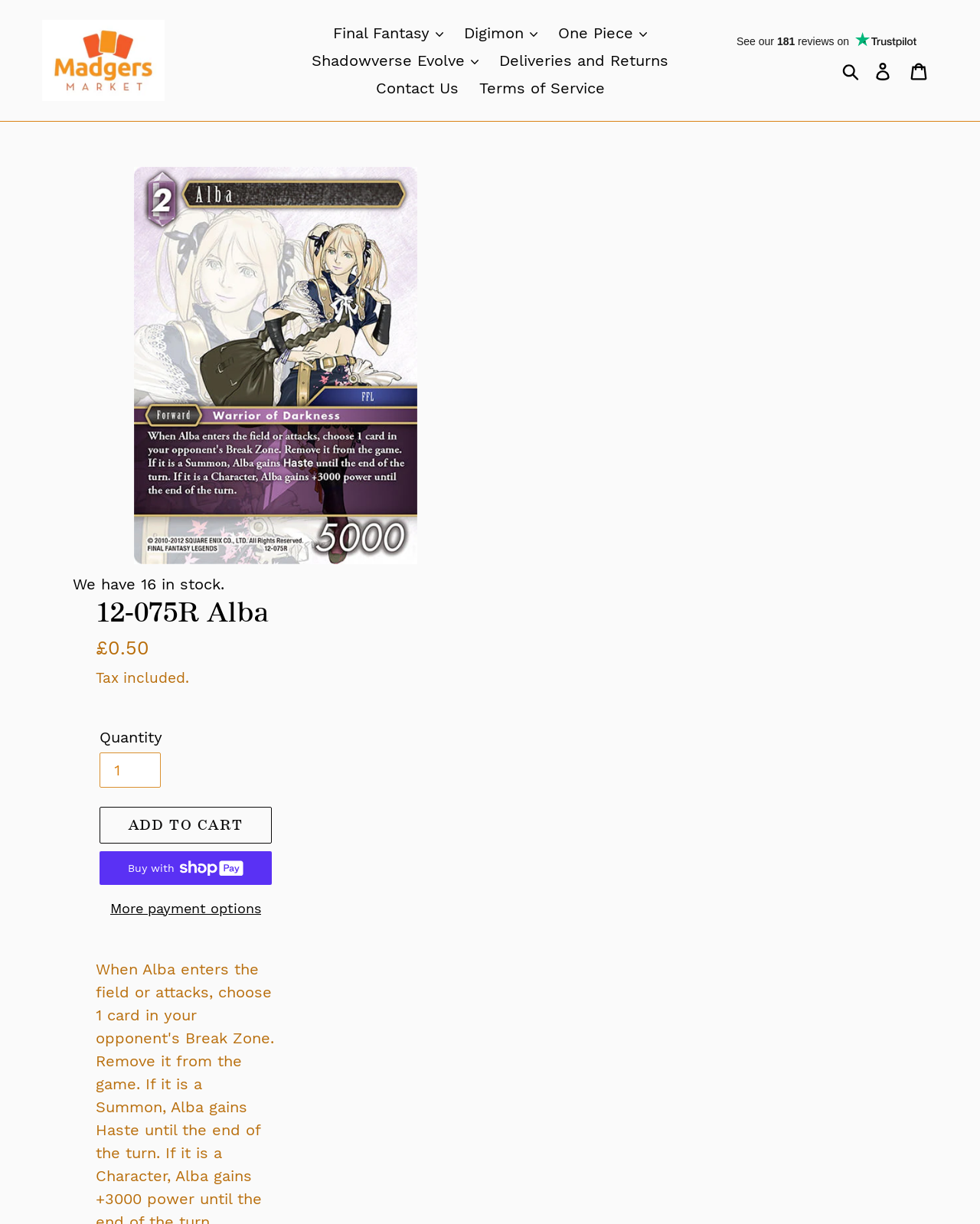Offer a detailed account of what is visible on the webpage.

This webpage appears to be a product page for a trading card, specifically "12-075R Alba" from the game Shadowverse Evolve. At the top of the page, there is a navigation menu with buttons for different franchises, including Final Fantasy, Digimon, and One Piece. Below this, there are links to pages for deliveries and returns, contact information, and terms of service.

On the left side of the page, there is a large image of the trading card, with a heading and text describing the product. The text indicates that there are 16 cards in stock, and the regular price is £0.50, with tax included. Below this, there is a quantity selector and an "Add to cart" button, as well as options to buy now with ShopPay or explore more payment options.

On the top right side of the page, there is a search button and links to log in and view the cart. There is also an iframe displaying customer reviews powered by Trustpilot.